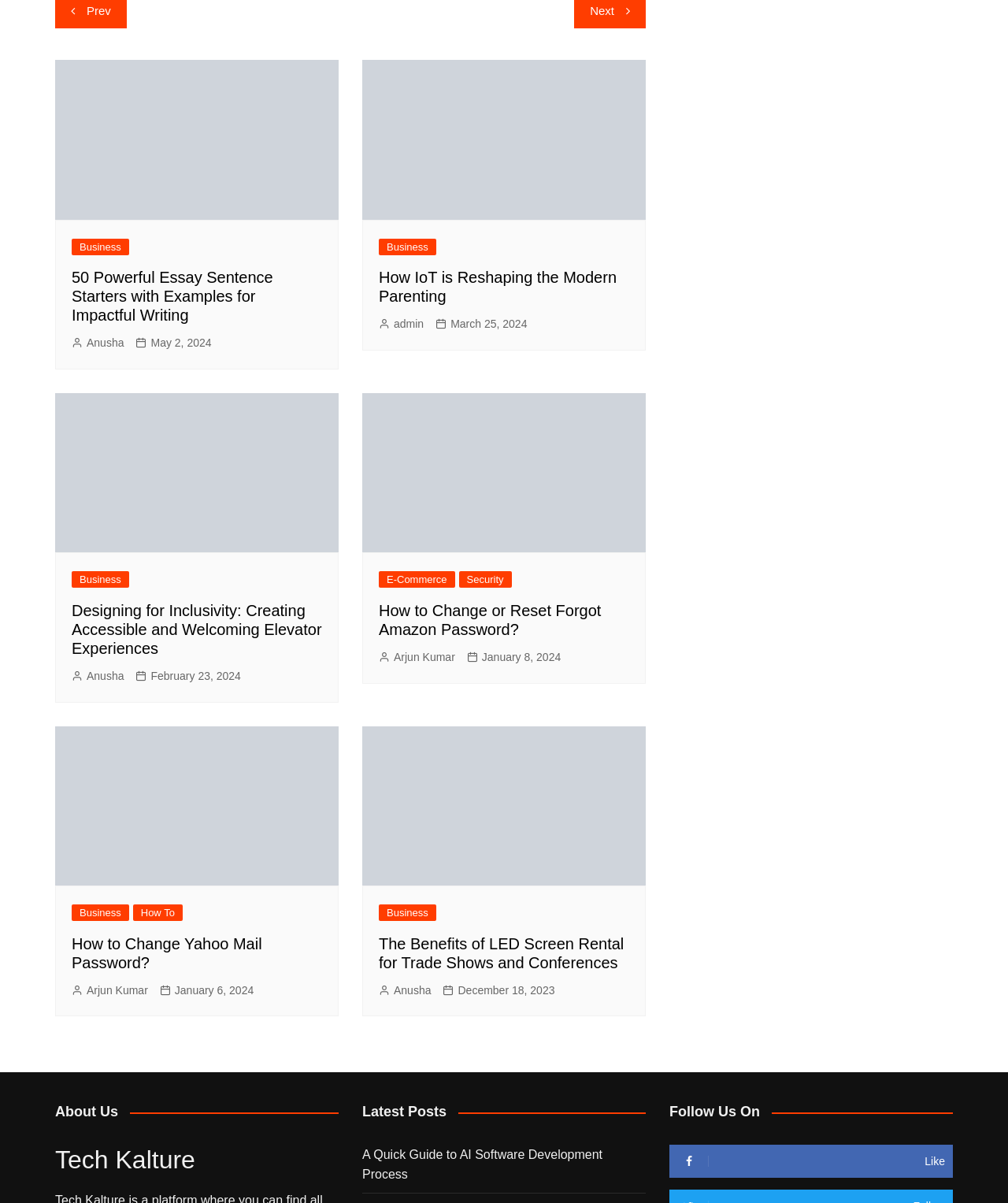Identify the coordinates of the bounding box for the element described below: "Arjun Kumar". Return the coordinates as four float numbers between 0 and 1: [left, top, right, bottom].

[0.071, 0.816, 0.147, 0.83]